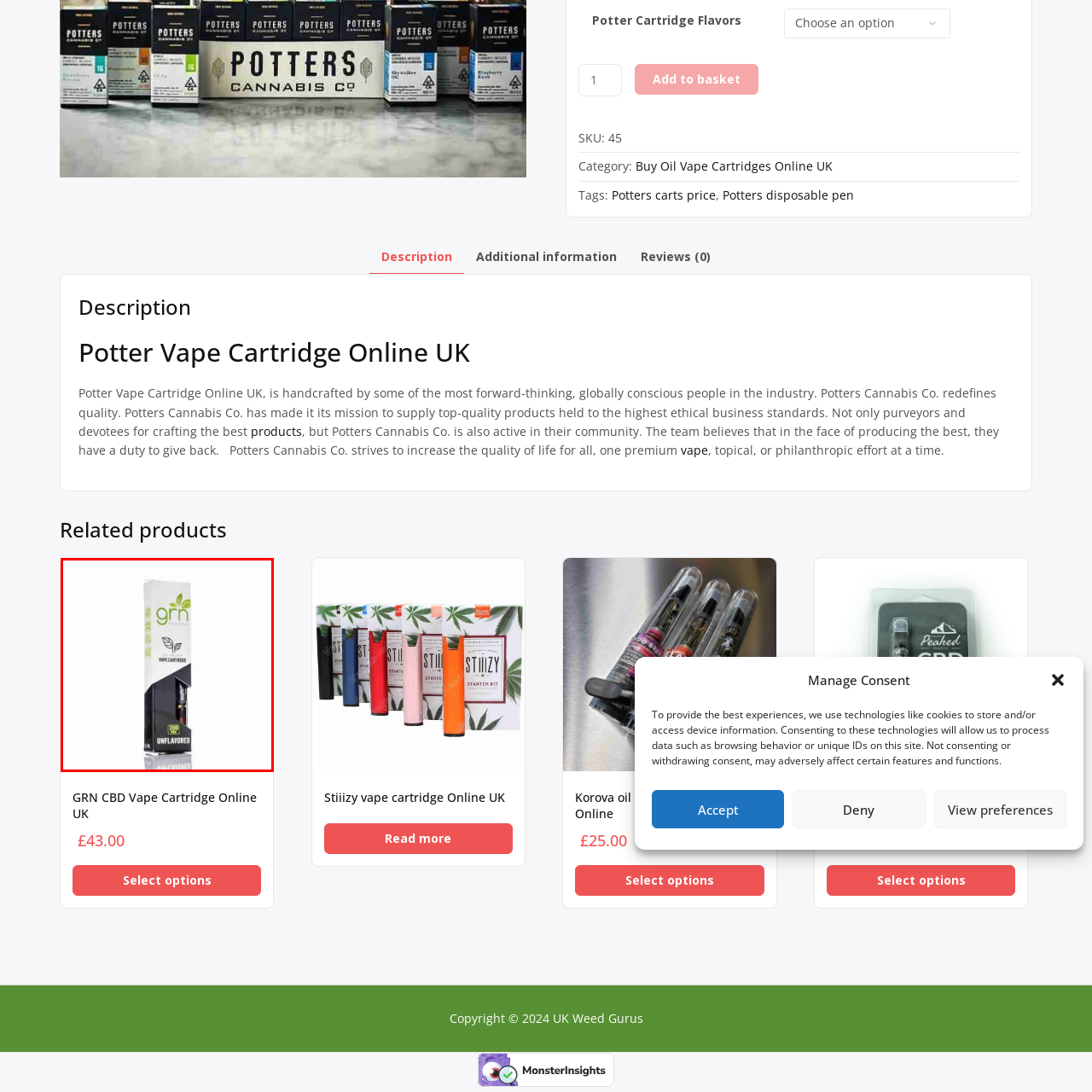Please provide a comprehensive description of the image highlighted by the red bounding box.

The image showcases a GRN CBD vape cartridge, prominently displayed in its sleek packaging. The box features a clean design with a white and black color scheme, accented by green elements that highlight the brand name "grn" along with a logo that includes stylized leaves, symbolizing the product's natural ingredients. The text on the package indicates it contains a 200mg vape cartridge, specified as "UNFLAVORED," catering to users who prefer a pure, unaltered vaping experience. This product is part of a larger selection available online, specifically under the category of vape products.